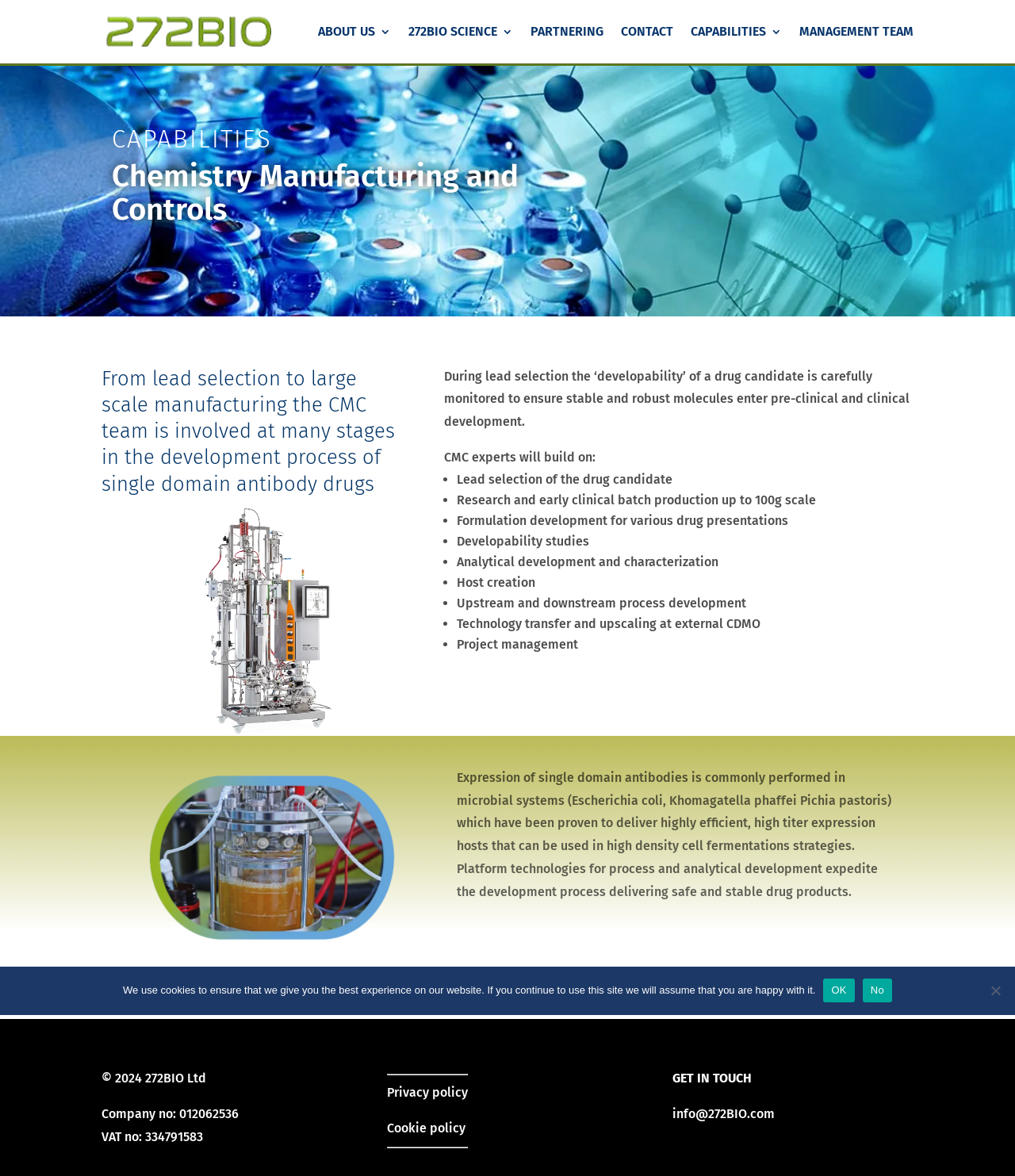Please find the bounding box coordinates of the element that you should click to achieve the following instruction: "Click the CONTACT link". The coordinates should be presented as four float numbers between 0 and 1: [left, top, right, bottom].

[0.612, 0.022, 0.663, 0.054]